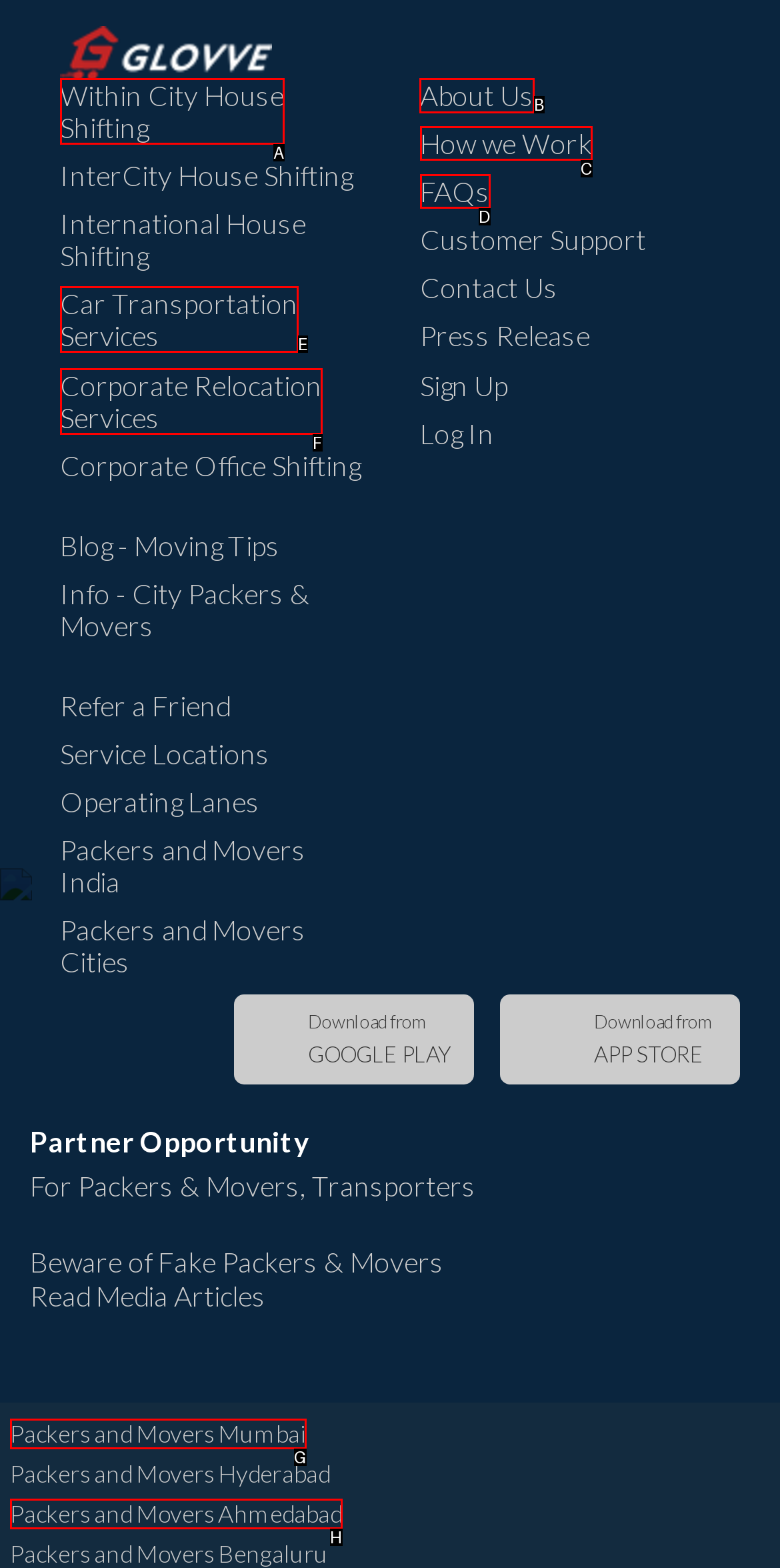Identify the letter of the option that should be selected to accomplish the following task: View 'About Us'. Provide the letter directly.

B